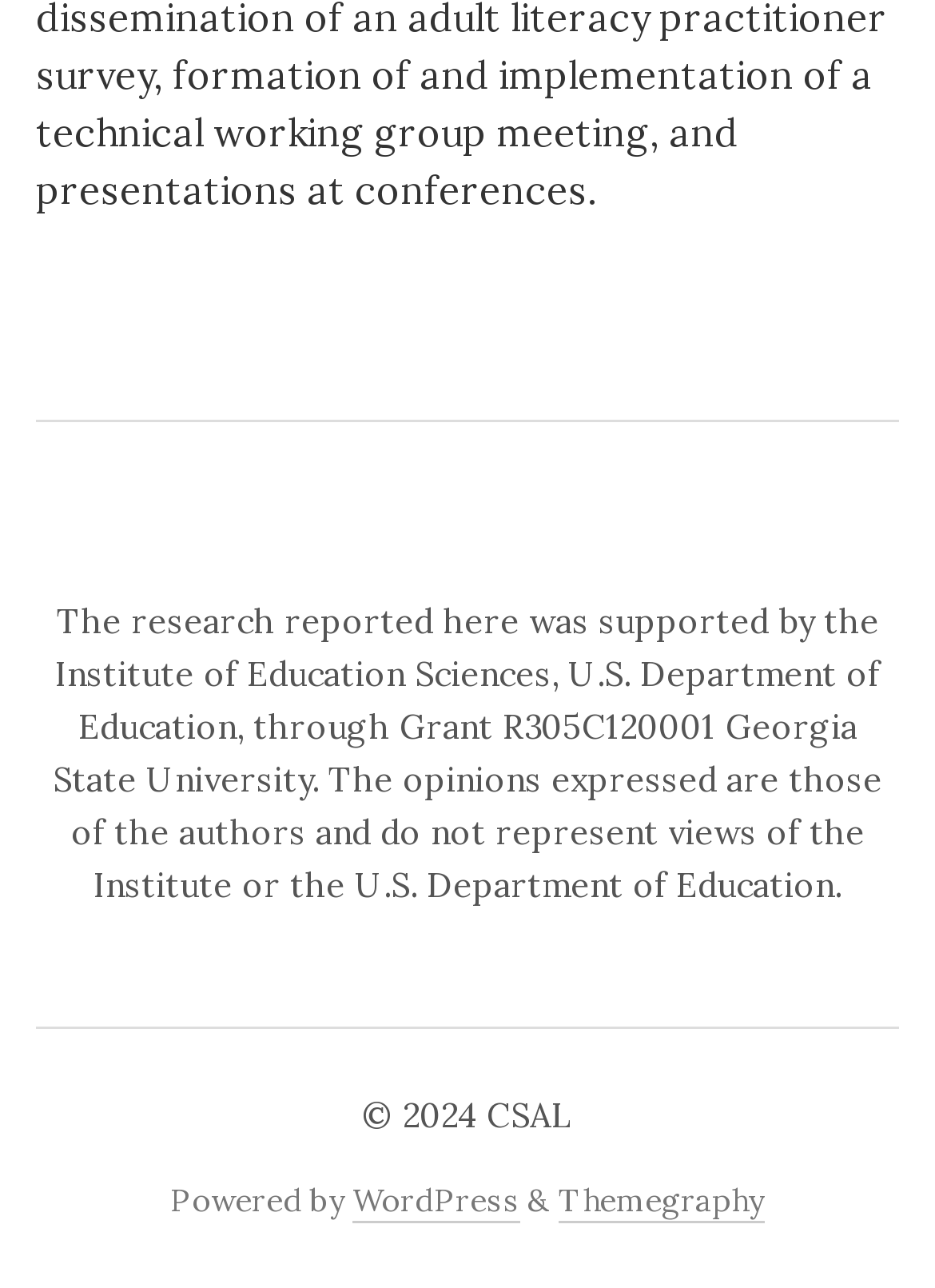Give a short answer to this question using one word or a phrase:
What is the year of copyright?

2024